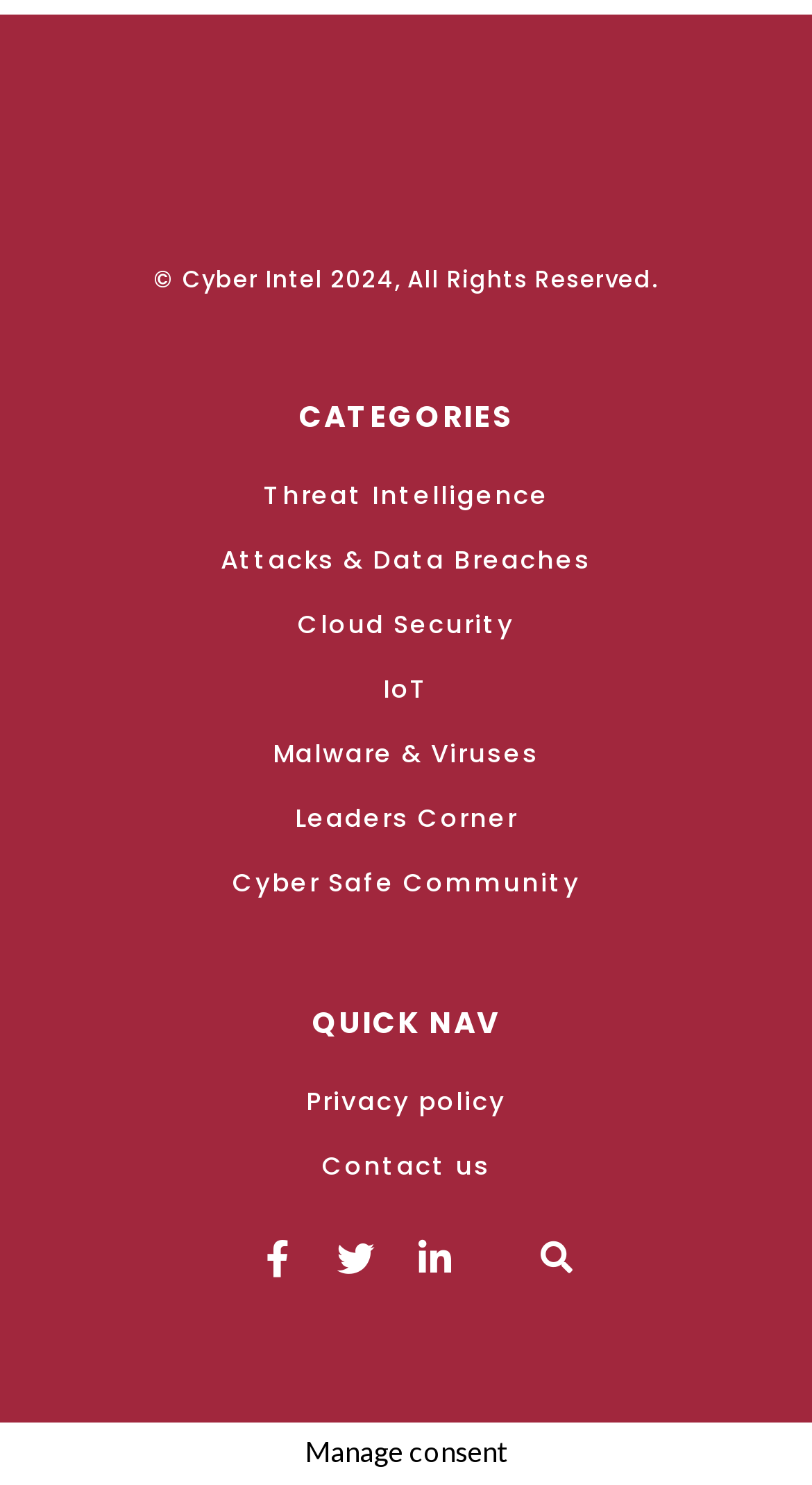What is the copyright information on this webpage?
Please elaborate on the answer to the question with detailed information.

The copyright information is displayed at the bottom of the webpage, indicating that the content is owned by Cyber Intel and is protected by copyright law, with all rights reserved for the year 2024.